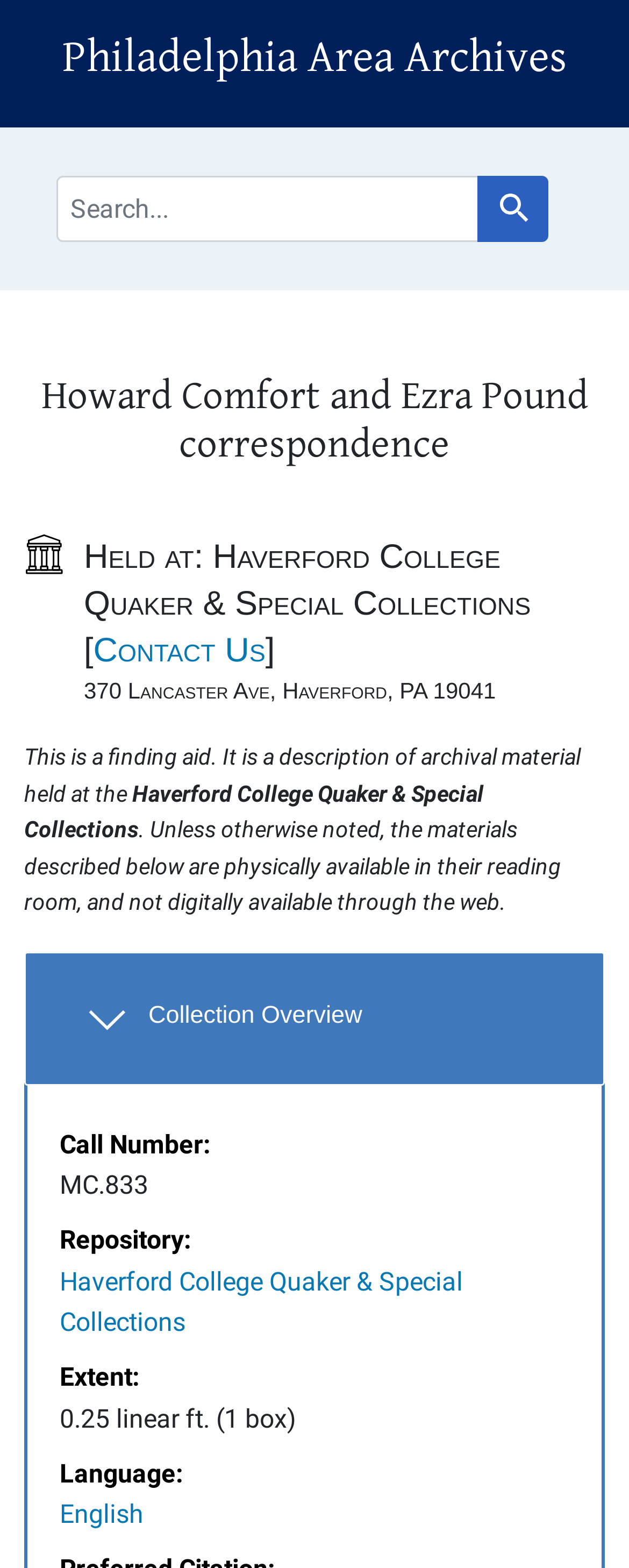What is the language of the collection?
From the screenshot, provide a brief answer in one word or phrase.

English